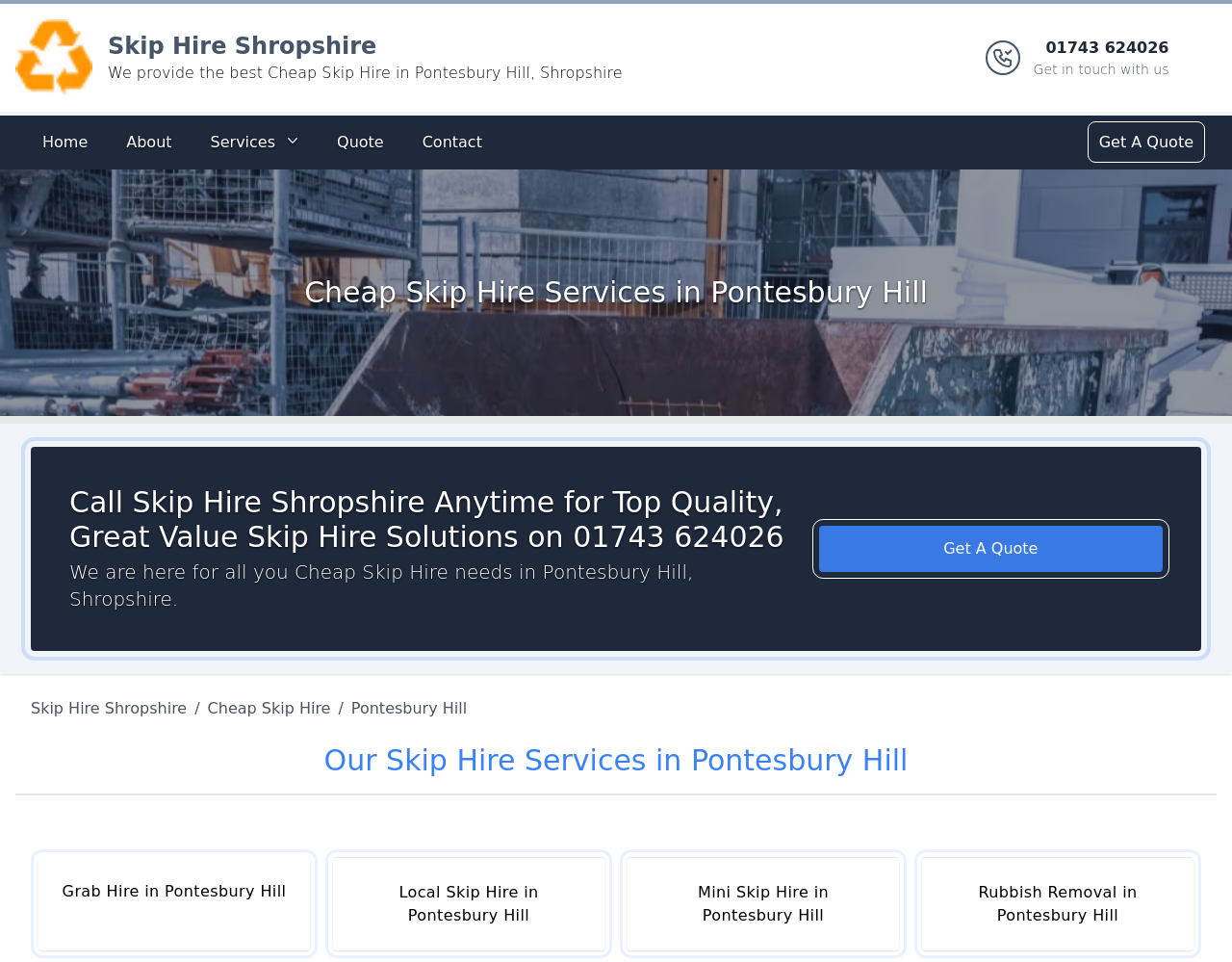Show the bounding box coordinates for the element that needs to be clicked to execute the following instruction: "Call Skip Hire Shropshire anytime". Provide the coordinates in the form of four float numbers between 0 and 1, i.e., [left, top, right, bottom].

[0.056, 0.505, 0.64, 0.577]